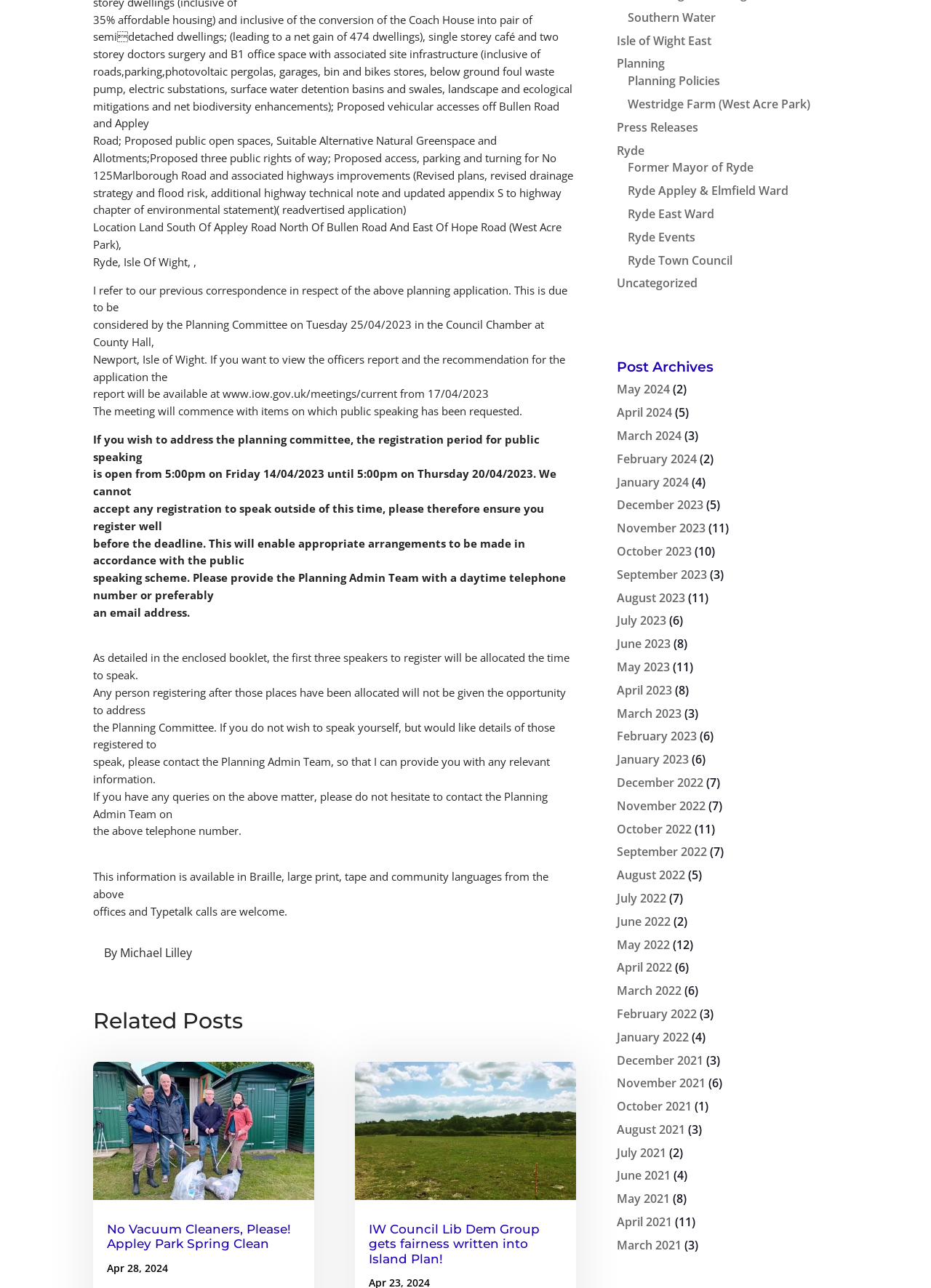Reply to the question with a brief word or phrase: When is the Planning Committee meeting?

Tuesday 25/04/2023